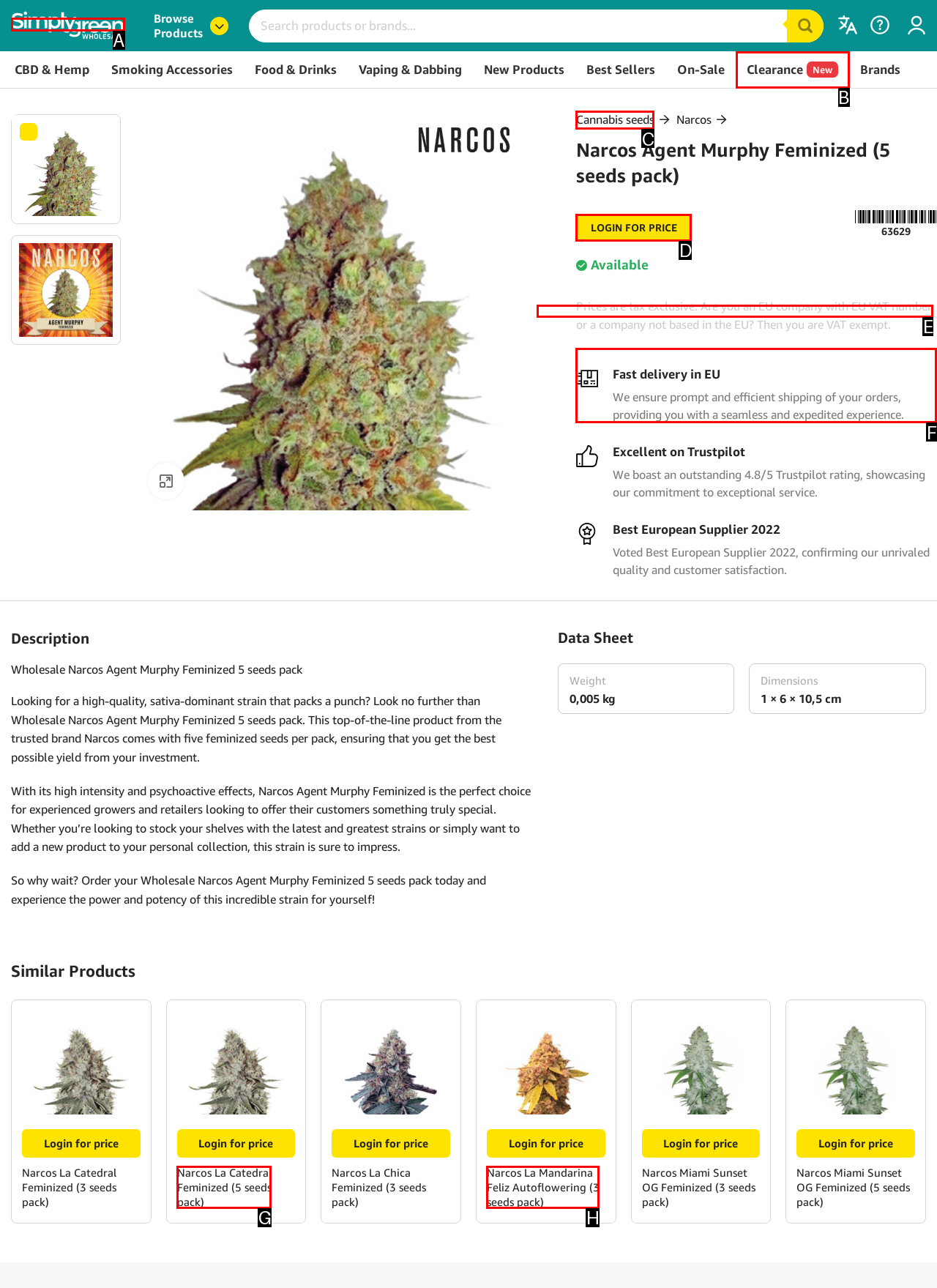To complete the task: Click on the 'Narcos Agent Murphy Feminized (5 seeds pack)' link, select the appropriate UI element to click. Respond with the letter of the correct option from the given choices.

A